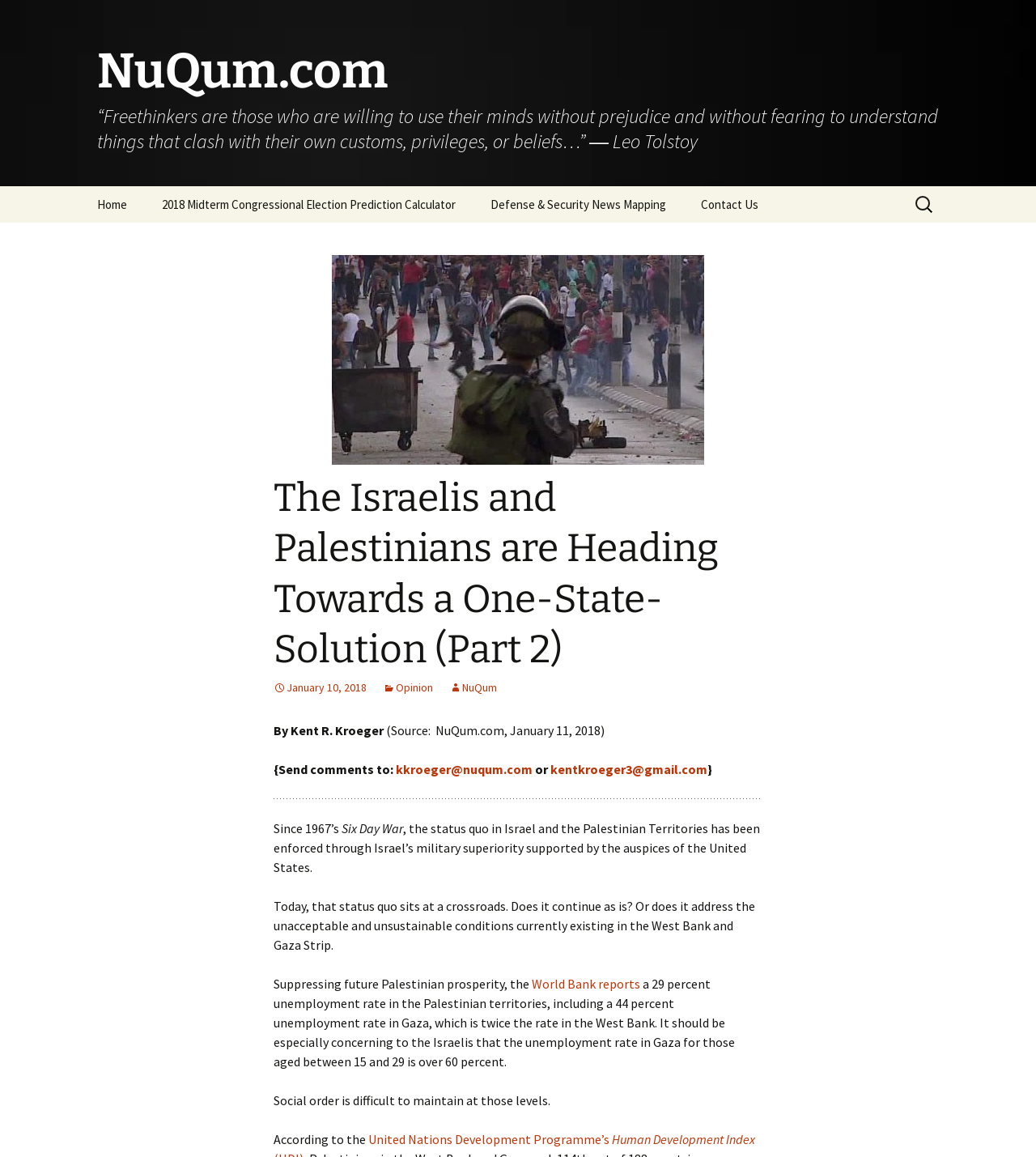Please provide the bounding box coordinates for the element that needs to be clicked to perform the instruction: "Read about Defense & Security News Mapping". The coordinates must consist of four float numbers between 0 and 1, formatted as [left, top, right, bottom].

[0.458, 0.161, 0.659, 0.192]